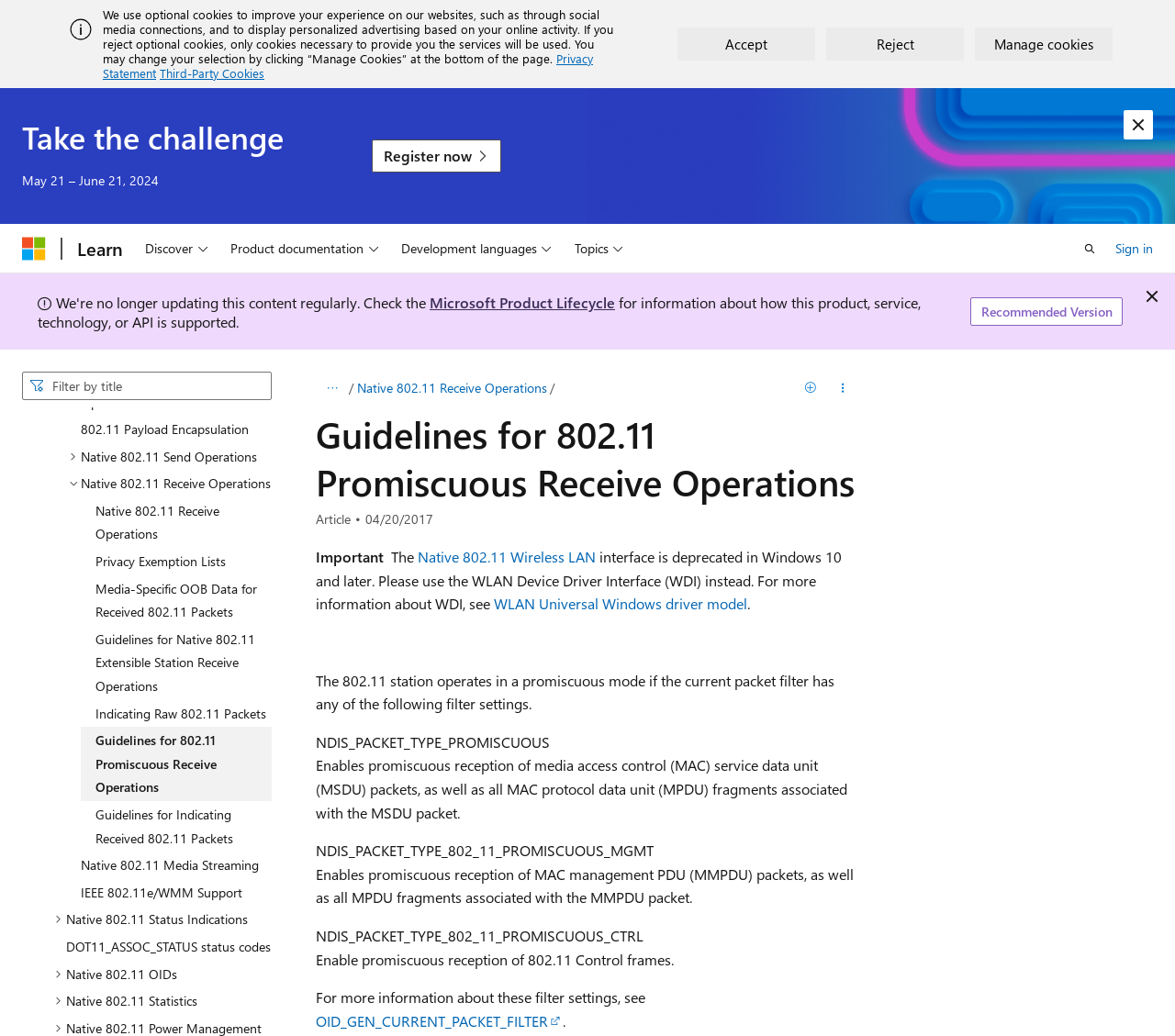Please specify the coordinates of the bounding box for the element that should be clicked to carry out this instruction: "Click on the link to know more about Rashmika Mandana". The coordinates must be four float numbers between 0 and 1, formatted as [left, top, right, bottom].

None